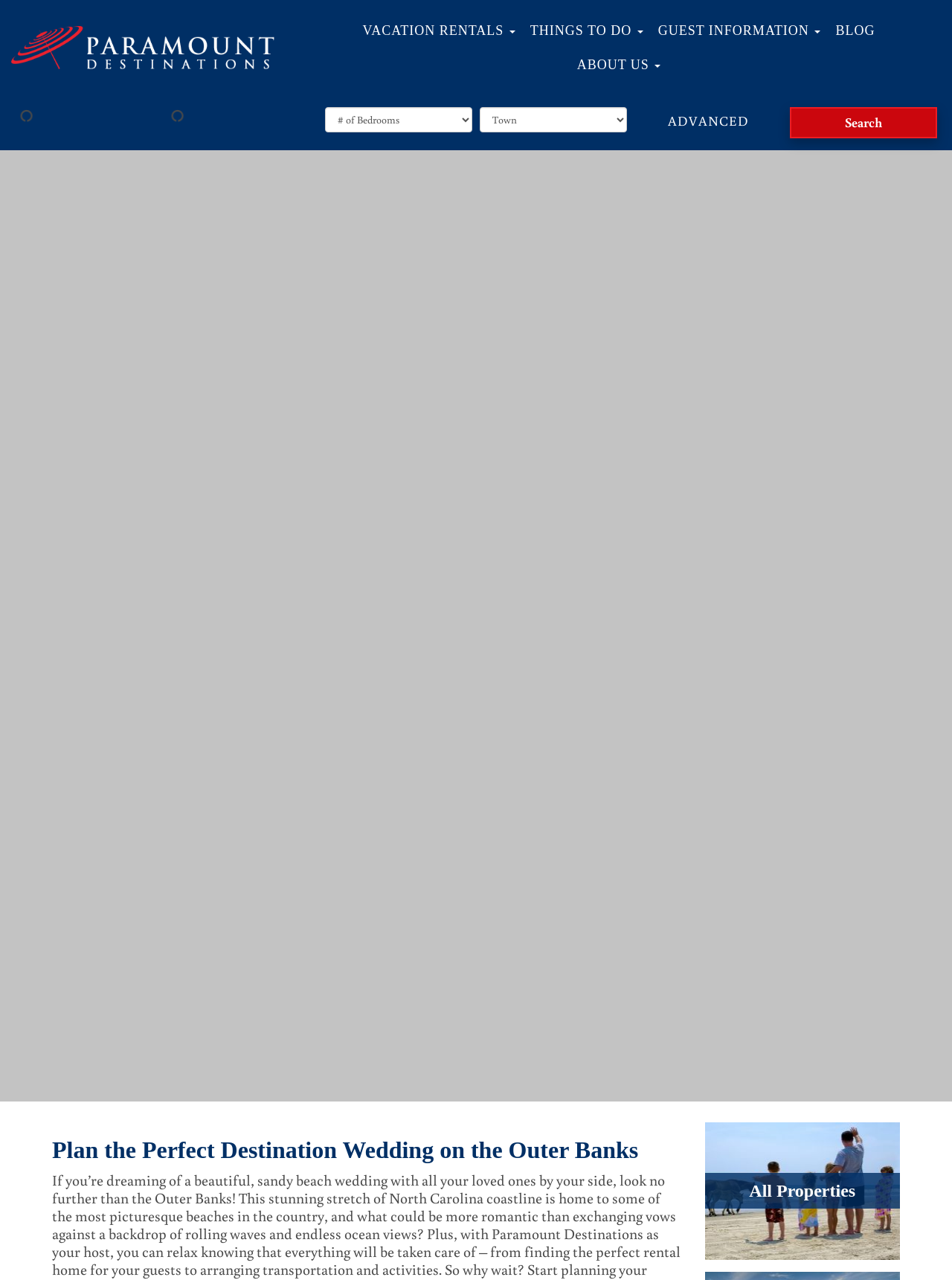Determine the bounding box coordinates for the clickable element to execute this instruction: "Search for vacation rentals". Provide the coordinates as four float numbers between 0 and 1, i.e., [left, top, right, bottom].

[0.373, 0.01, 0.549, 0.037]